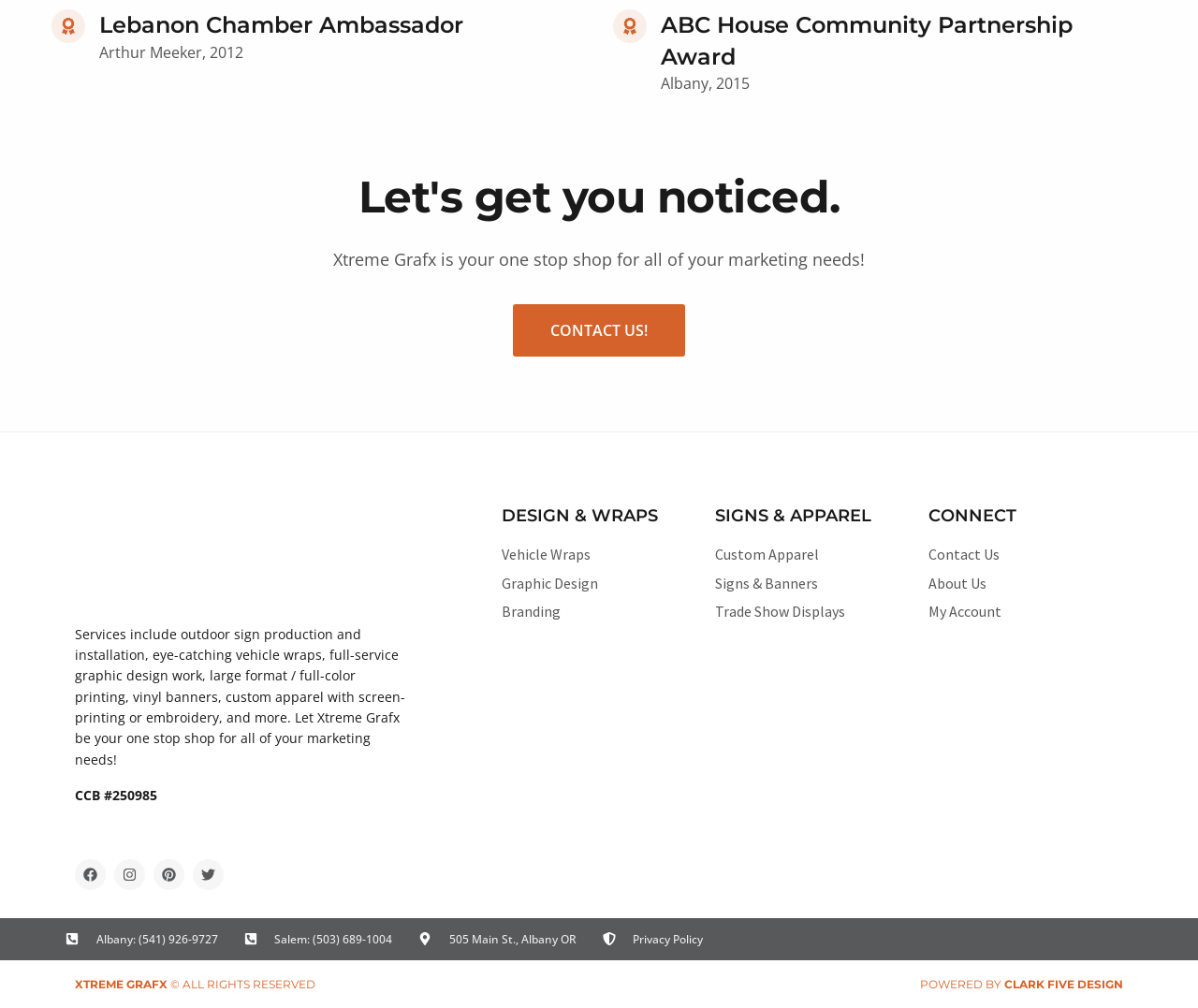Can you find the bounding box coordinates for the UI element given this description: "Salem: (503) 689-1004"? Provide the coordinates as four float numbers between 0 and 1: [left, top, right, bottom].

[0.204, 0.923, 0.327, 0.94]